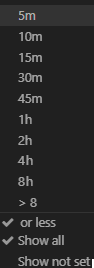Give a detailed account of the contents of the image.

The image displays a selection menu for a time filter, commonly used in task management applications. The menu allows users to choose from a range of predefined time intervals, including options such as "5m," "10m," "15m," "30m," "45m," "1h," "2h," "4h," "8h," and "> 8." There is also an option labeled "or less," along with a "Show all" button. This interface is designed to help users efficiently filter tasks or actions based on the amount of time they wish to allocate, streamlining the process of task selection and encouraging better time management practices. The background of the menu is dark, providing a clear contrast to the text and enhancing visibility.